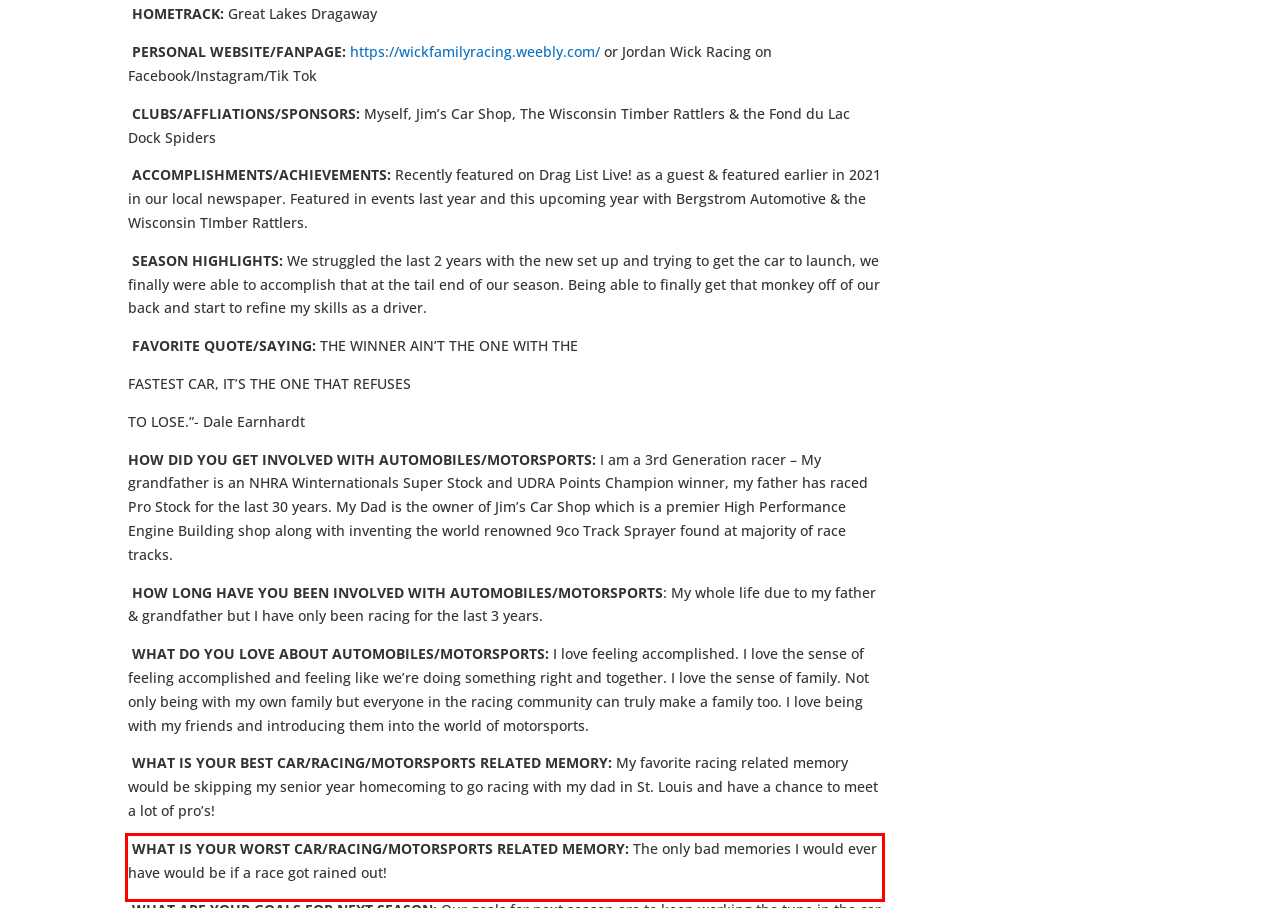Examine the webpage screenshot and use OCR to recognize and output the text within the red bounding box.

WHAT IS YOUR WORST CAR/RACING/MOTORSPORTS RELATED MEMORY: The only bad memories I would ever have would be if a race got rained out!